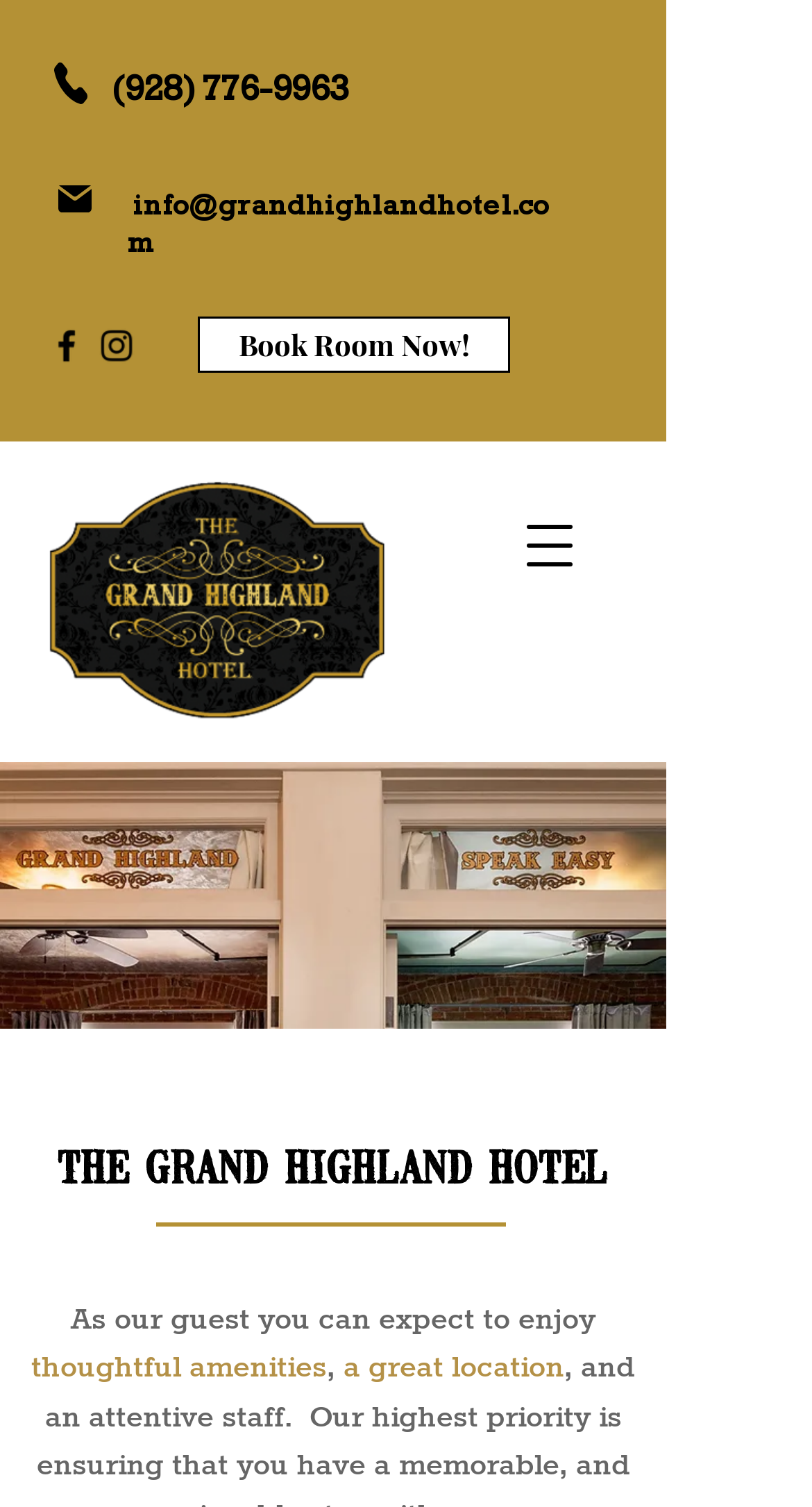Specify the bounding box coordinates (top-left x, top-left y, bottom-right x, bottom-right y) of the UI element in the screenshot that matches this description: aria-label="Facebook"

[0.056, 0.216, 0.108, 0.243]